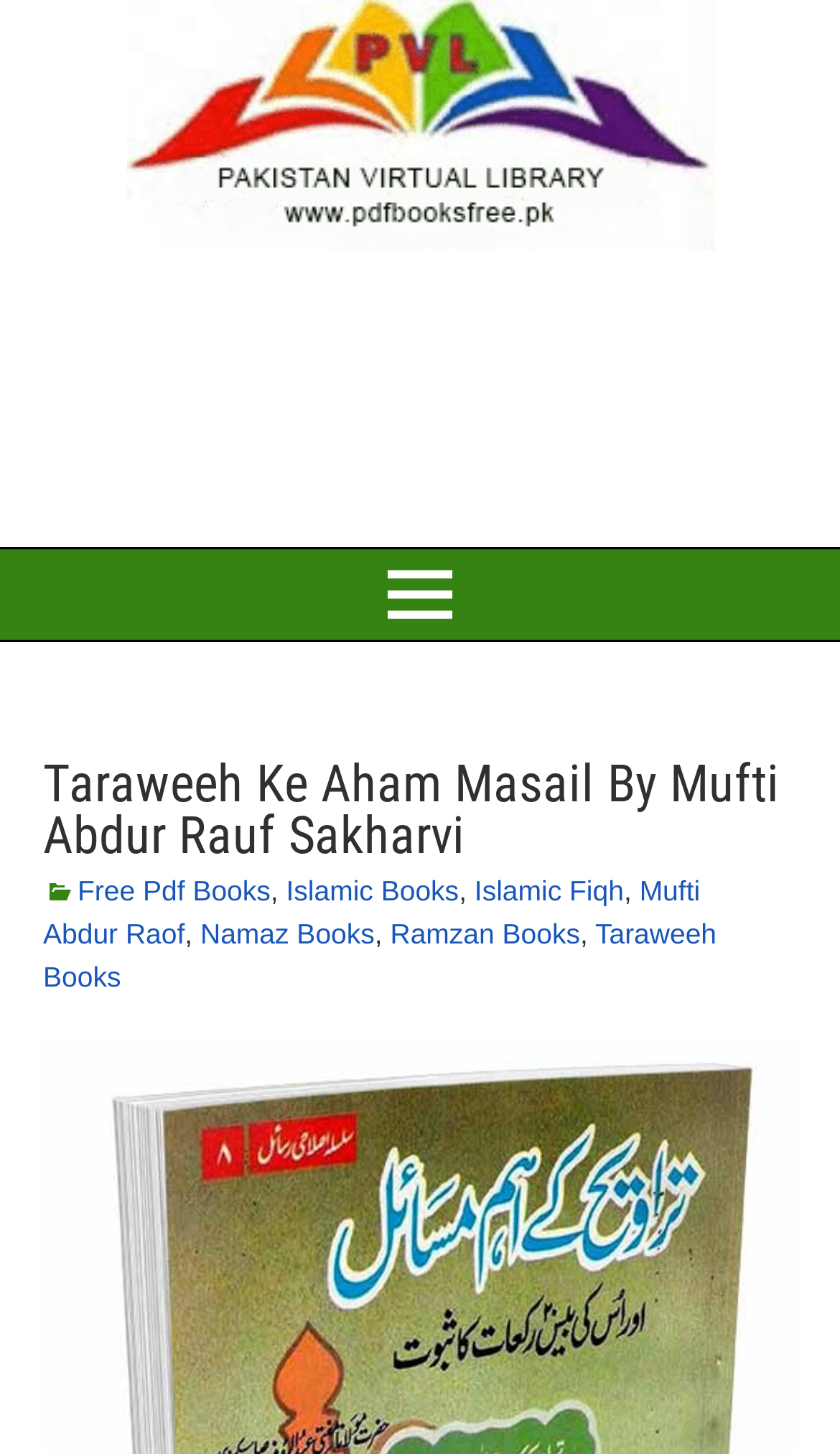Show the bounding box coordinates of the region that should be clicked to follow the instruction: "Click on Islamic Books."

[0.341, 0.601, 0.546, 0.623]